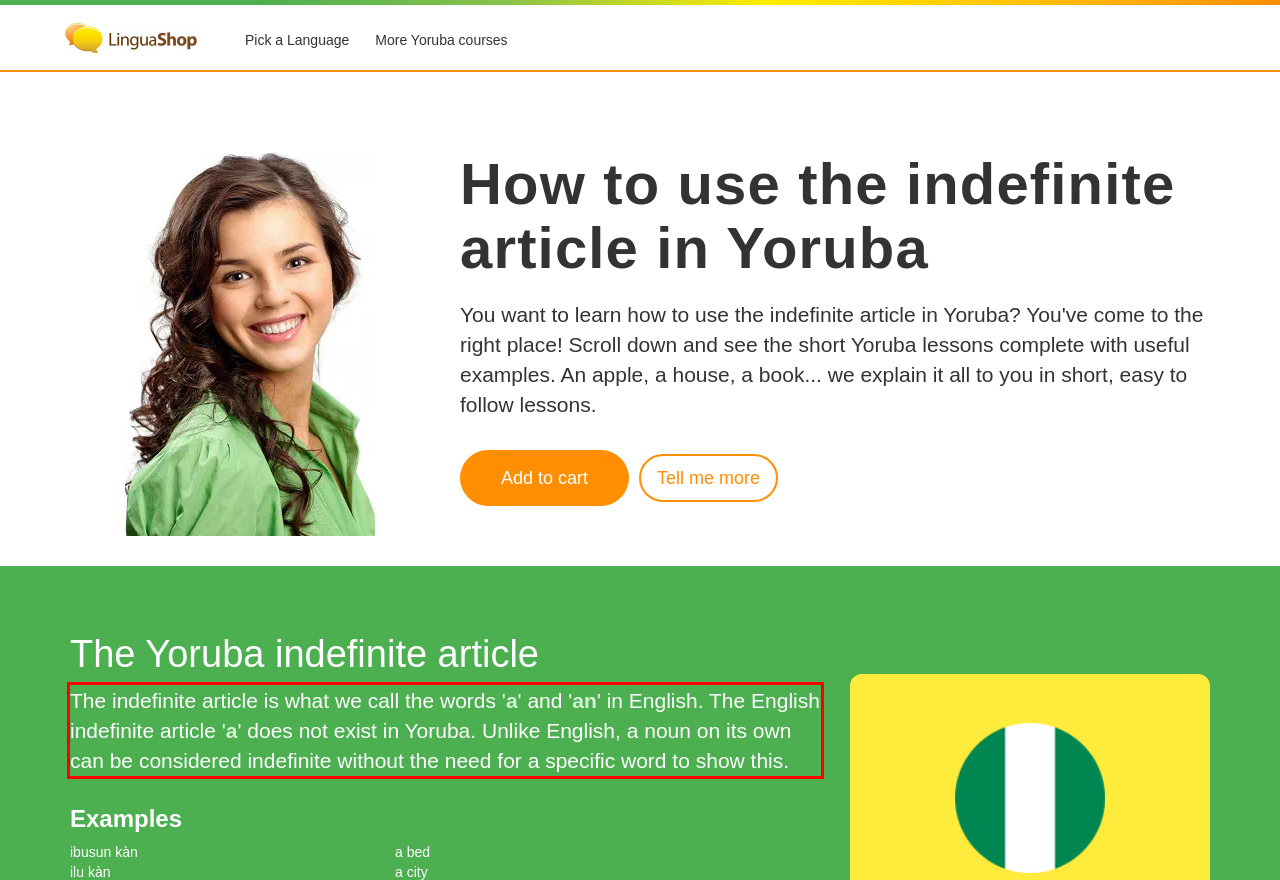Examine the webpage screenshot, find the red bounding box, and extract the text content within this marked area.

The indefinite article is what we call the words 'a' and 'an' in English. The English indefinite article 'a' does not exist in Yoruba. Unlike English, a noun on its own can be considered indefinite without the need for a specific word to show this.